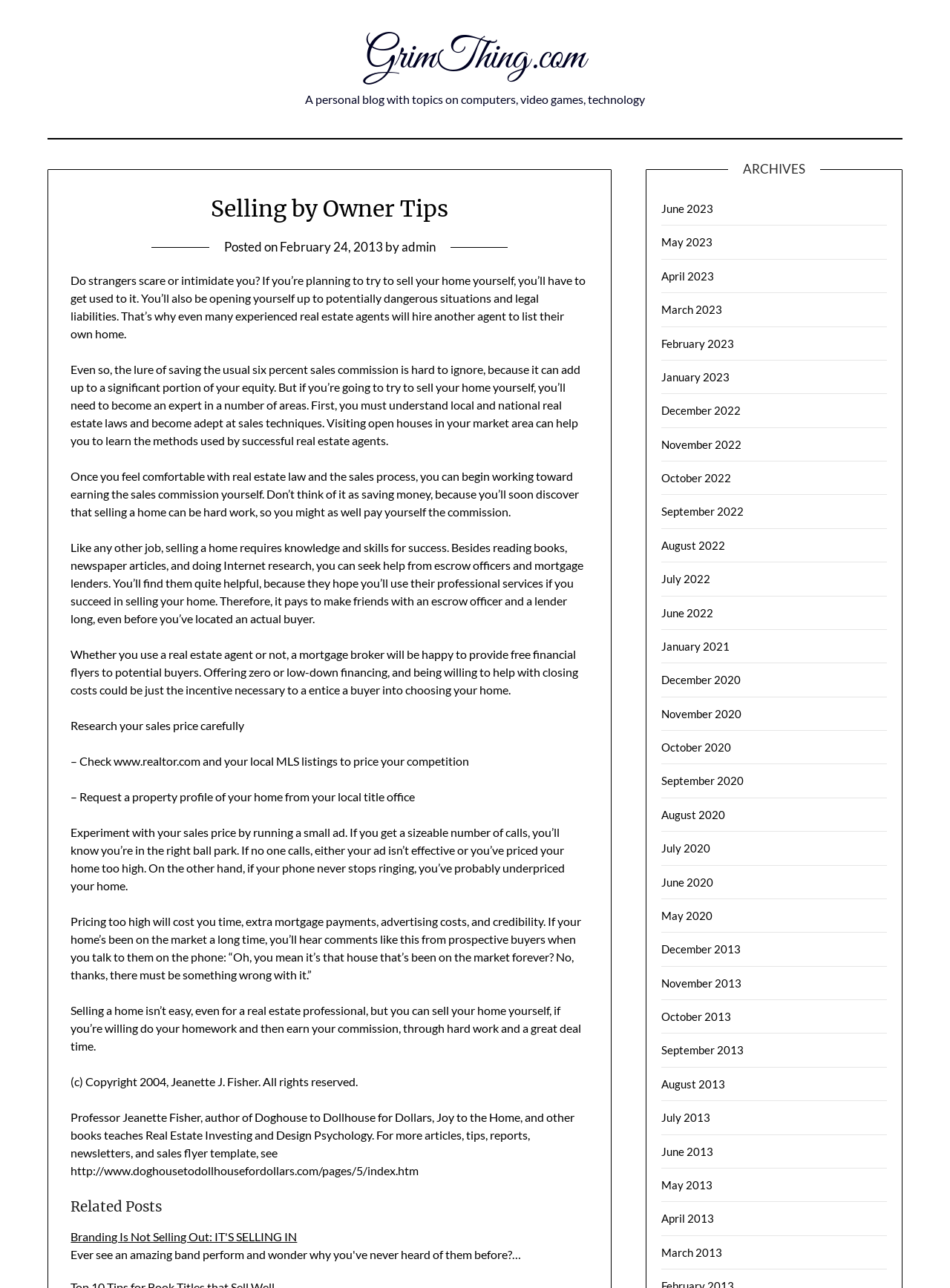What are the risks of selling a home by owner?
Please answer the question with a single word or phrase, referencing the image.

Strangers, legal liabilities